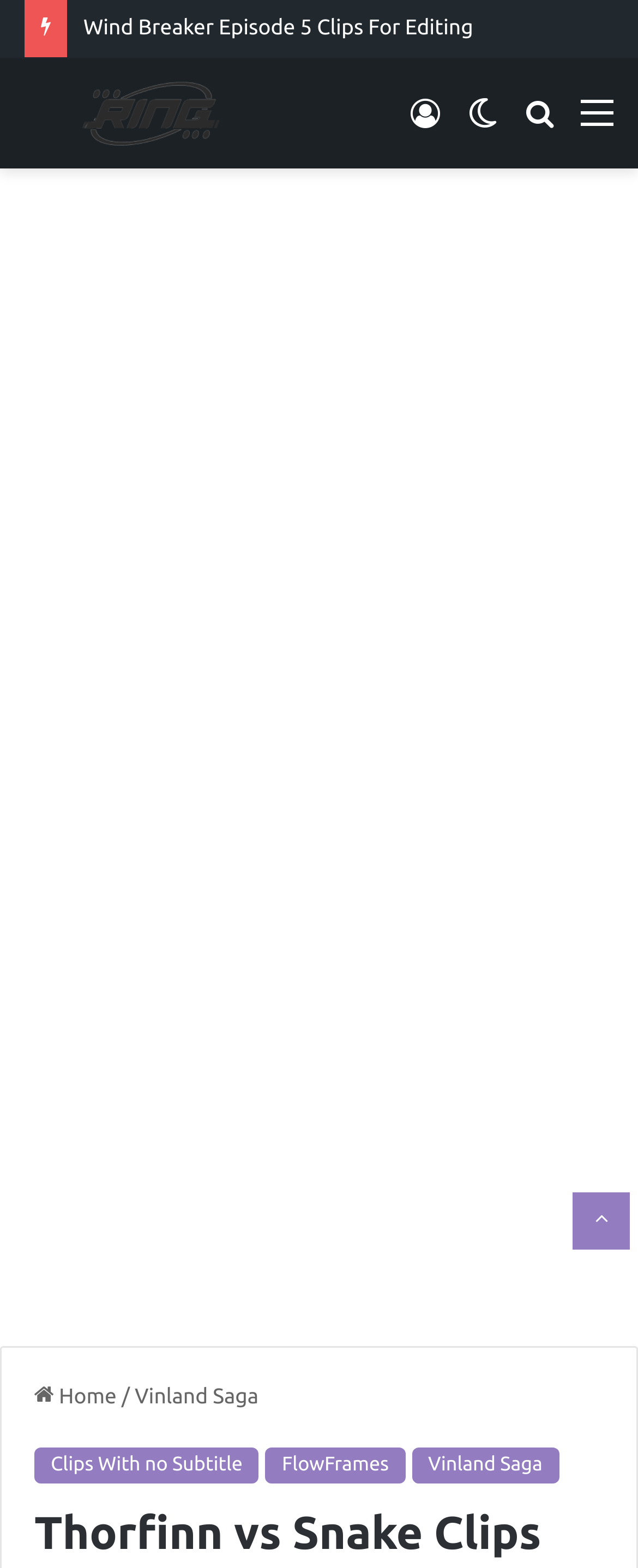Please find the bounding box coordinates of the element that needs to be clicked to perform the following instruction: "Switch skin". The bounding box coordinates should be four float numbers between 0 and 1, represented as [left, top, right, bottom].

[0.731, 0.057, 0.782, 0.104]